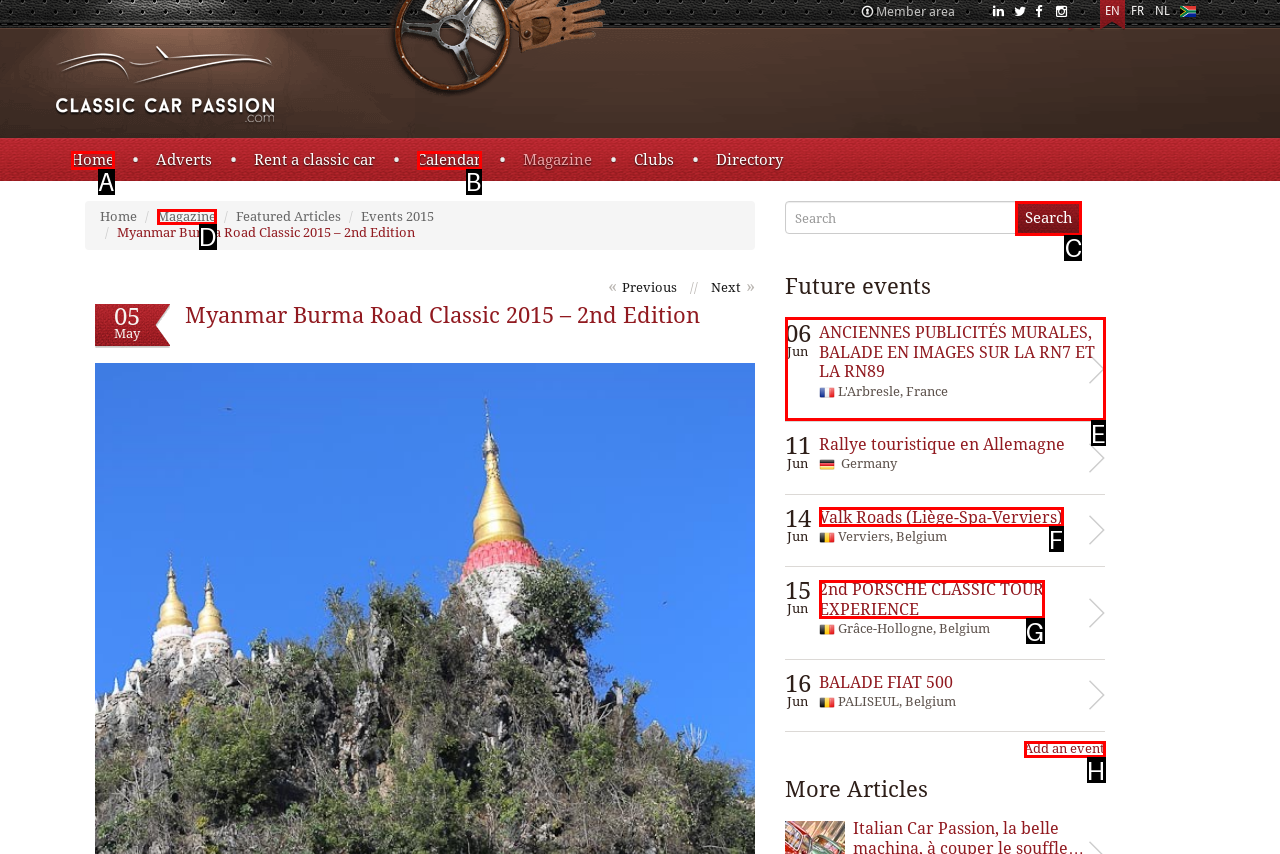From the given choices, determine which HTML element aligns with the description: 2nd PORSCHE CLASSIC TOUR EXPERIENCE Respond with the letter of the appropriate option.

G